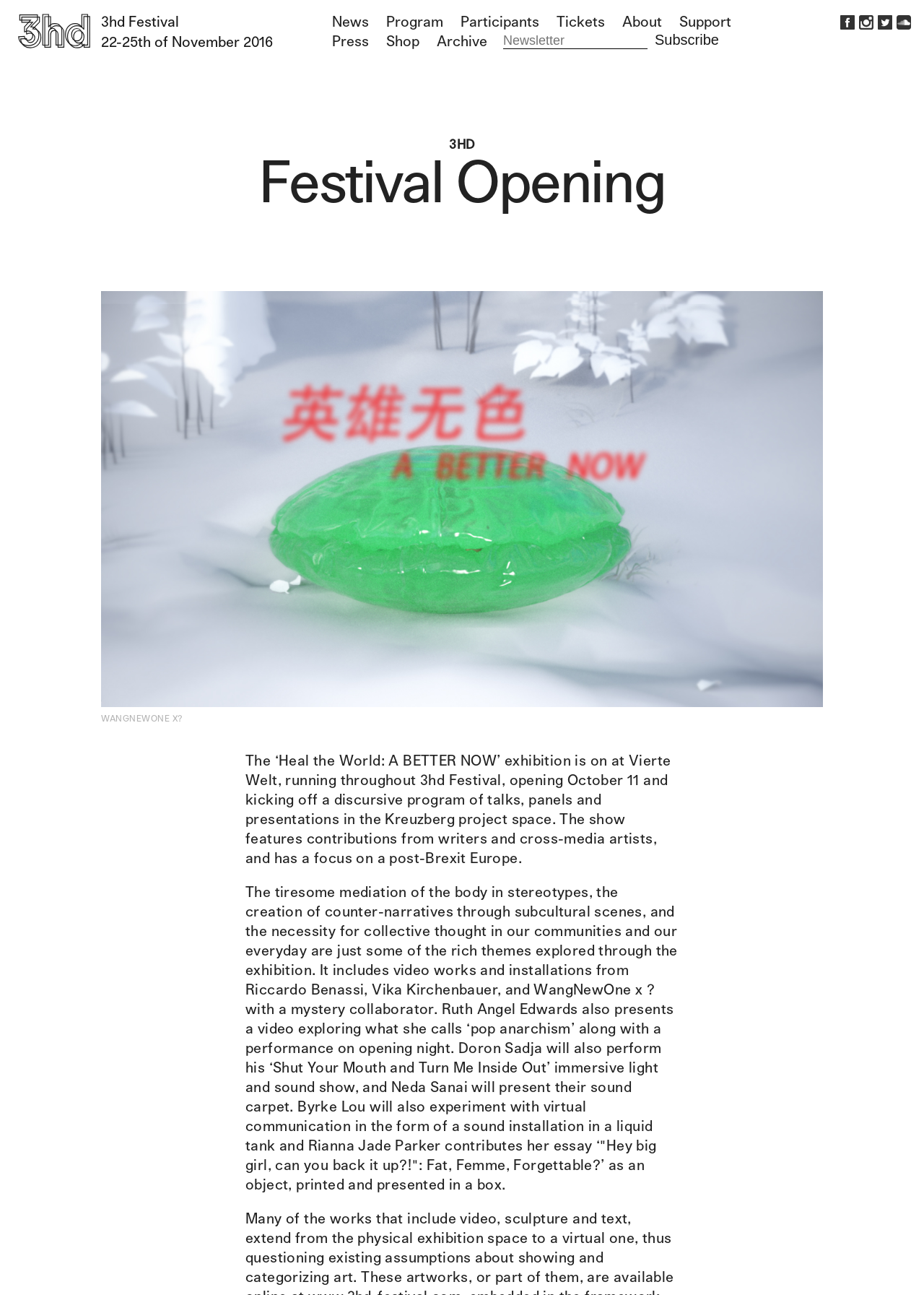Please provide the bounding box coordinates for the element that needs to be clicked to perform the instruction: "View the Program". The coordinates must consist of four float numbers between 0 and 1, formatted as [left, top, right, bottom].

[0.416, 0.011, 0.481, 0.022]